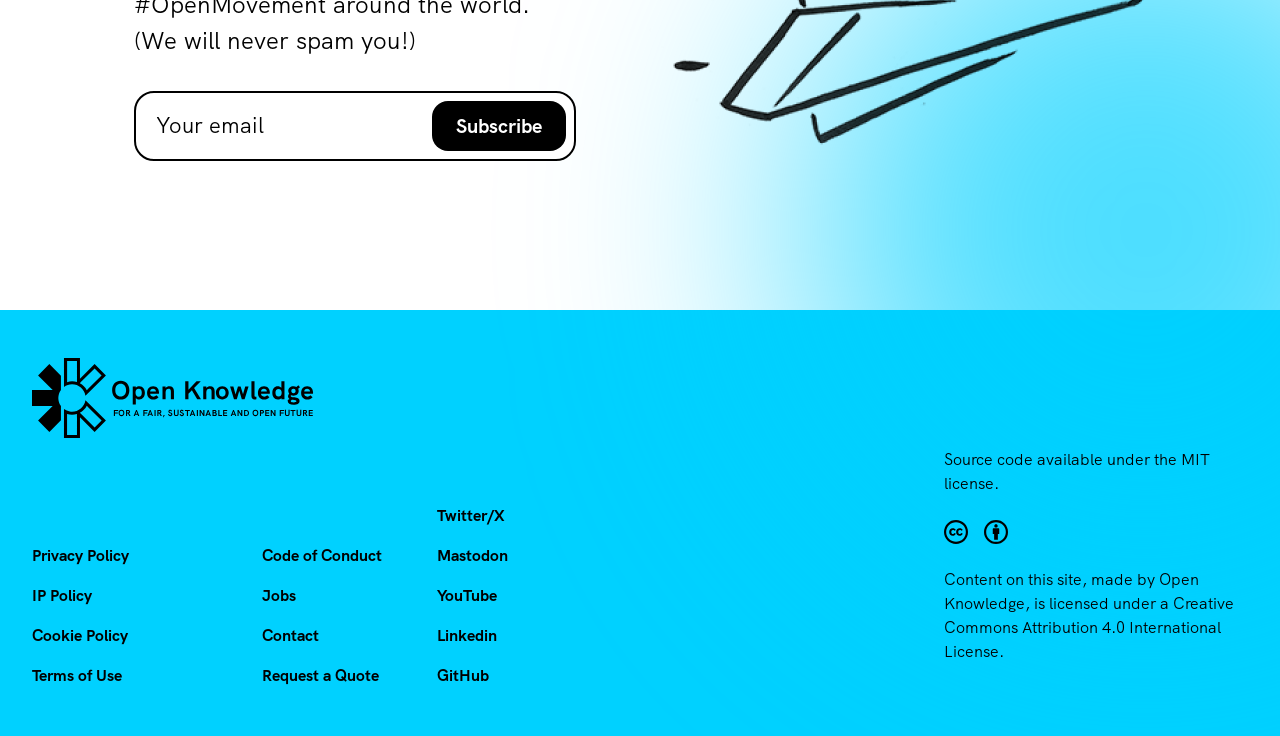Refer to the image and provide a thorough answer to this question:
What is the license under which the source code is available?

I found this information in the StaticText element 'Source code available under the MIT license.' which provides the licensing information.